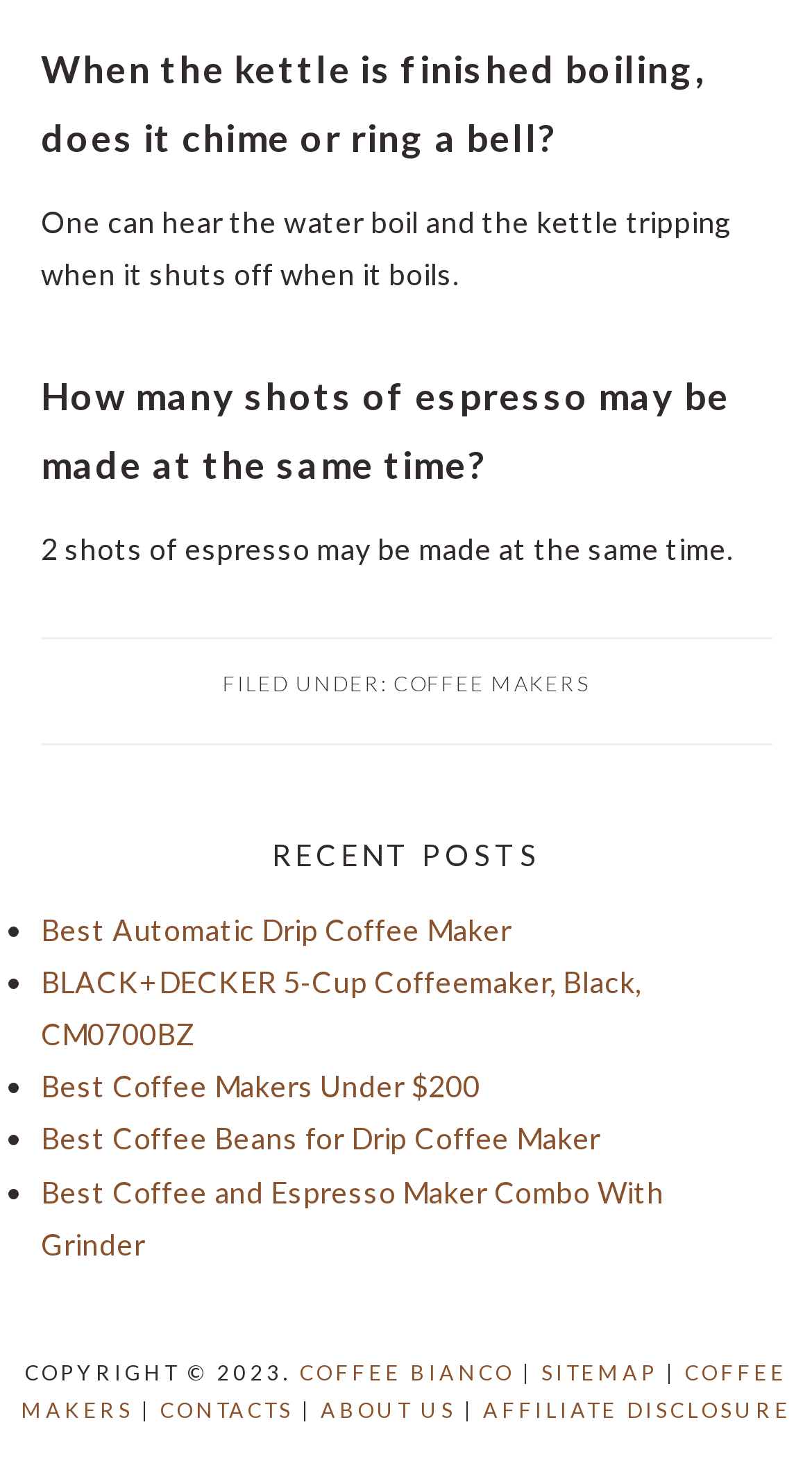Identify the bounding box coordinates for the UI element mentioned here: "Best Coffee Makers Under $200". Provide the coordinates as four float values between 0 and 1, i.e., [left, top, right, bottom].

[0.05, 0.727, 0.591, 0.751]